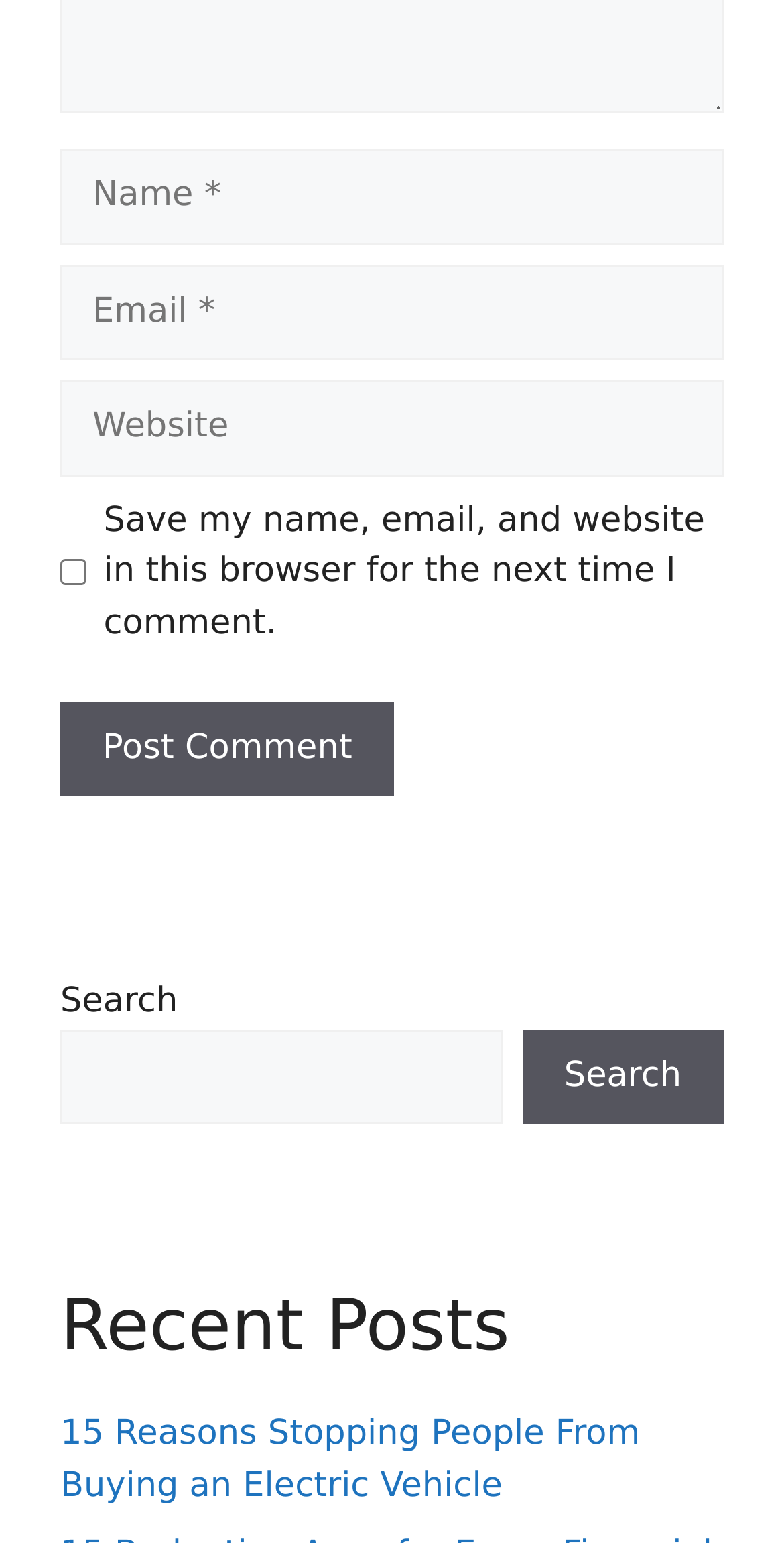What is the function of the button at the bottom?
Refer to the image and offer an in-depth and detailed answer to the question.

The button is located at the bottom of the form and has the text 'Post Comment'. This suggests that its function is to submit the user's comment after filling out the required fields.